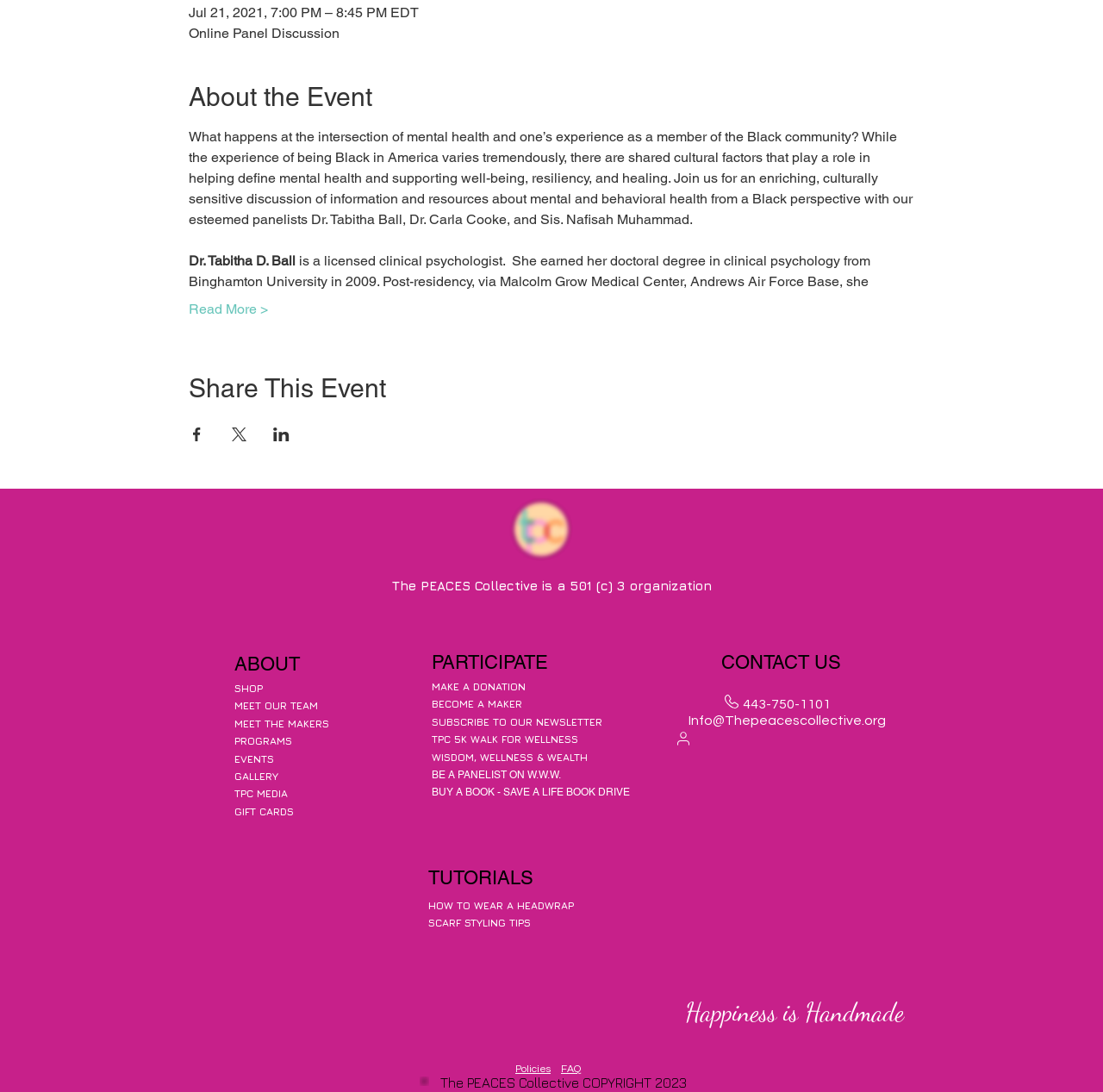Locate and provide the bounding box coordinates for the HTML element that matches this description: "GIFT CARDS".

[0.212, 0.738, 0.266, 0.749]